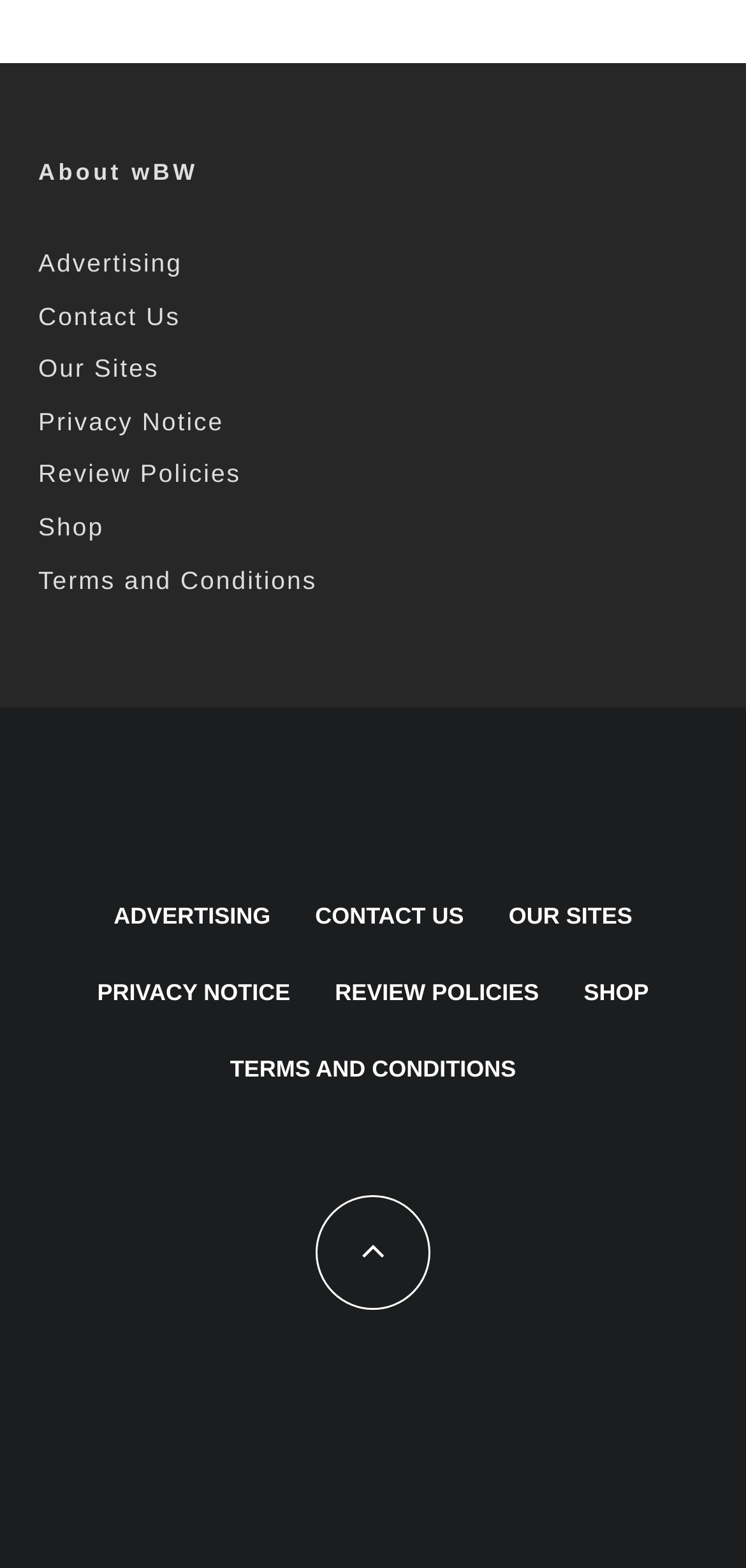Can you specify the bounding box coordinates of the area that needs to be clicked to fulfill the following instruction: "Visit Advertising page"?

[0.051, 0.159, 0.244, 0.177]